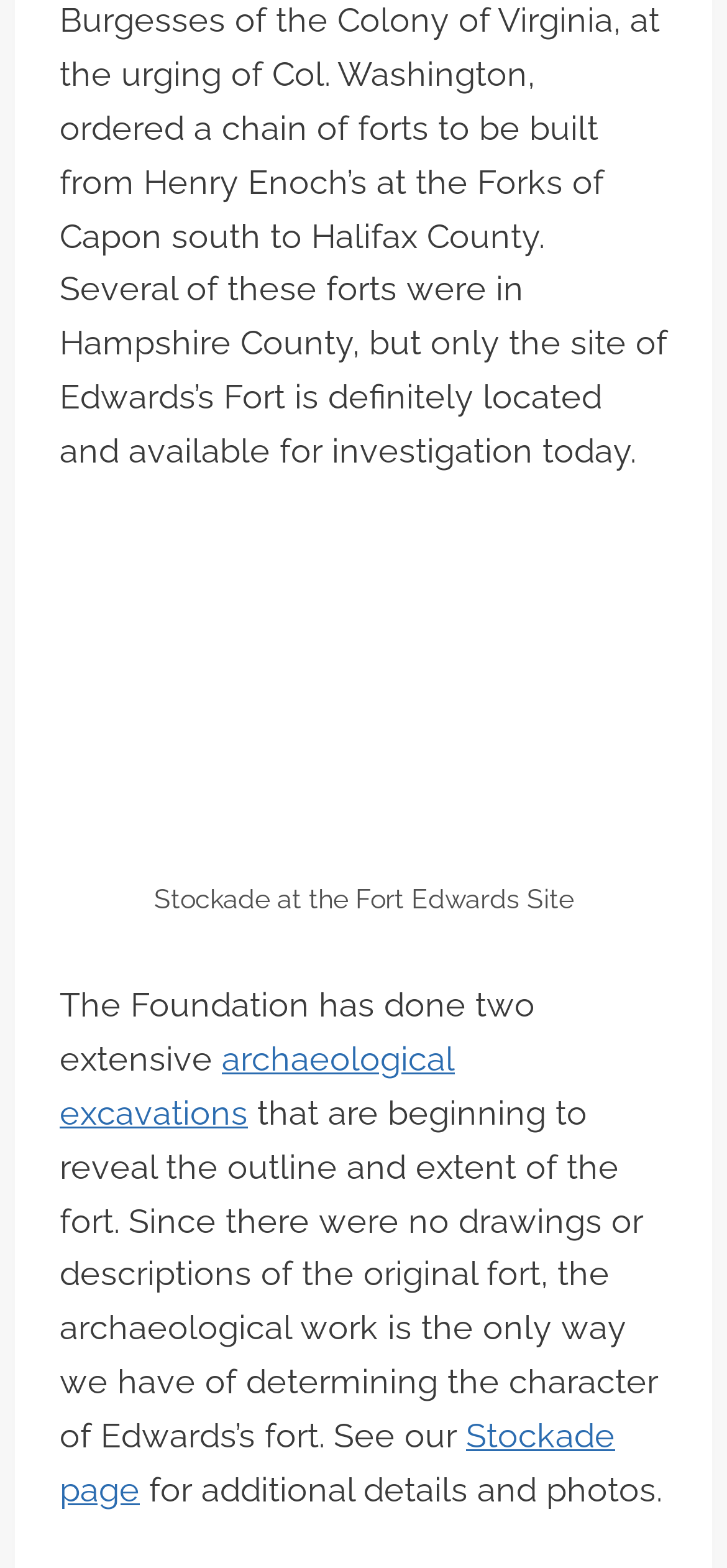With reference to the screenshot, provide a detailed response to the question below:
What is being revealed by the archaeological excavations?

The static text states that the archaeological excavations are beginning to reveal the outline and extent of the fort, which suggests that the excavations are uncovering new information about the fort's layout and size.